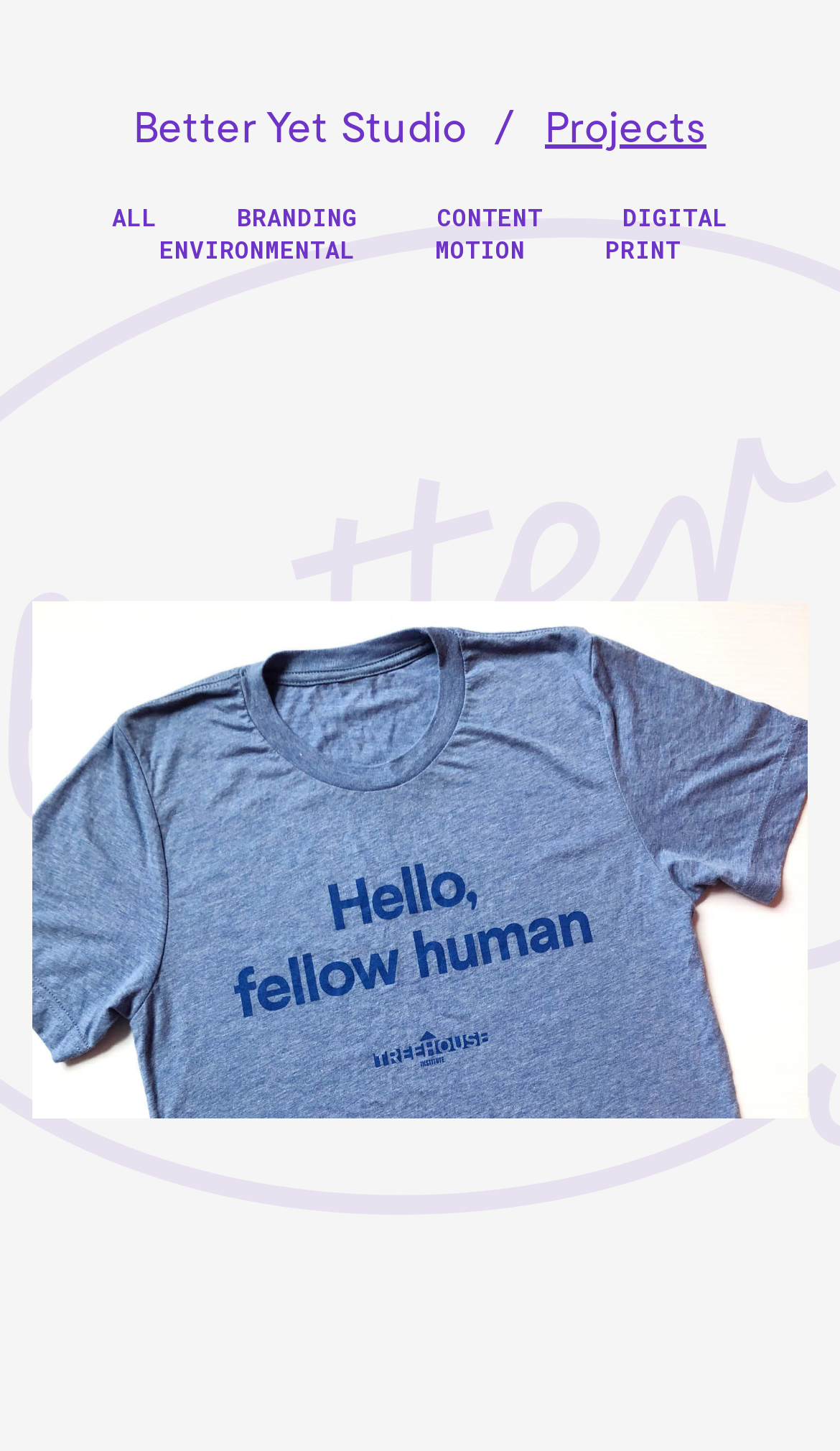Locate the bounding box of the UI element described by: "Environmental" in the given webpage screenshot.

[0.19, 0.161, 0.423, 0.183]